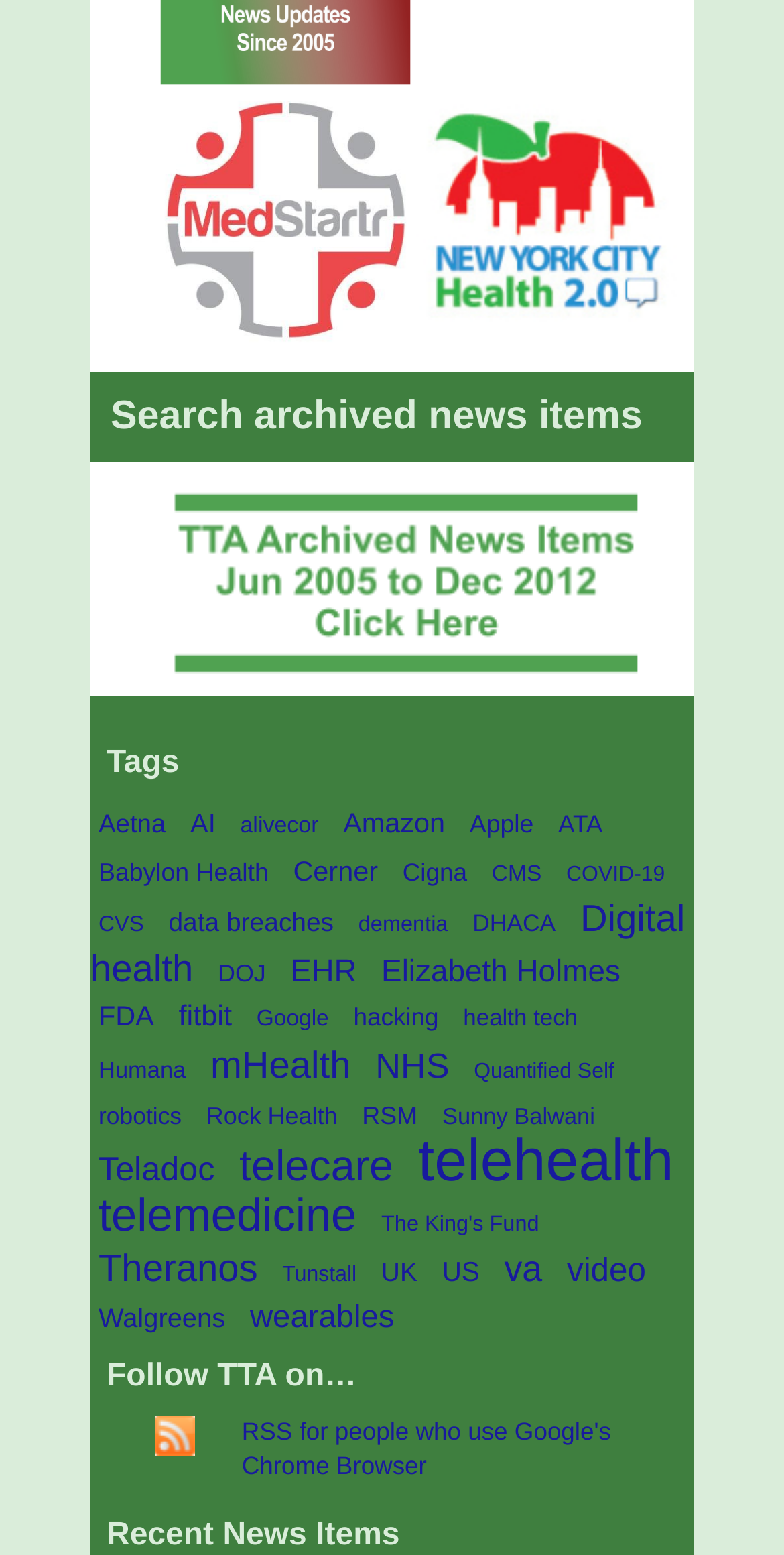Provide a brief response to the question below using one word or phrase:
What is the name of the person with 90 news items?

Elizabeth Holmes